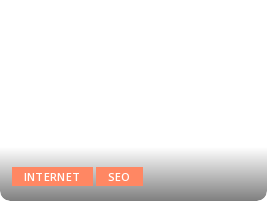What is the dominant color of the buttons?
Please respond to the question with a detailed and well-explained answer.

The dominant color of the buttons is orange because the caption describes the gradient as 'vibrant orange to a transparent finish towards the bottom', indicating that orange is the primary color of the buttons.